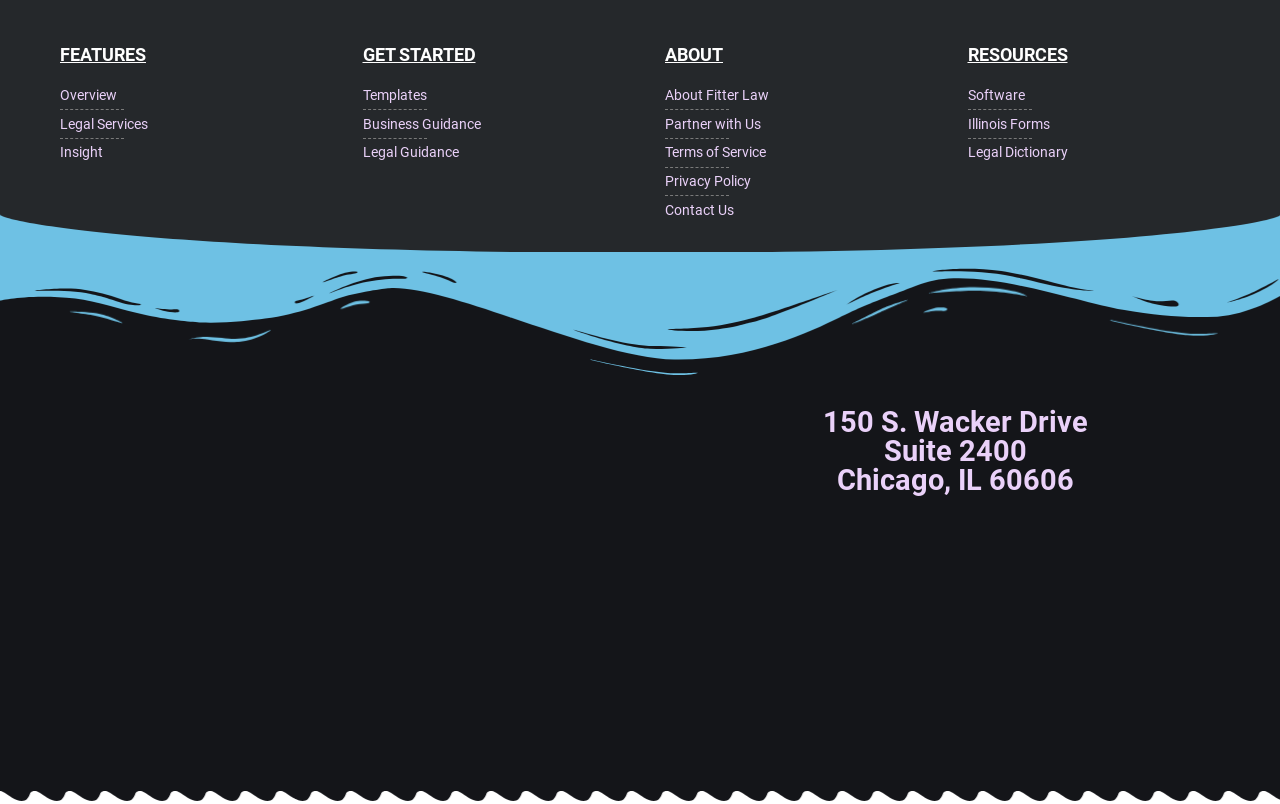Using the provided element description, identify the bounding box coordinates as (top-left x, top-left y, bottom-right x, bottom-right y). Ensure all values are between 0 and 1. Description: Insight

[0.047, 0.176, 0.283, 0.205]